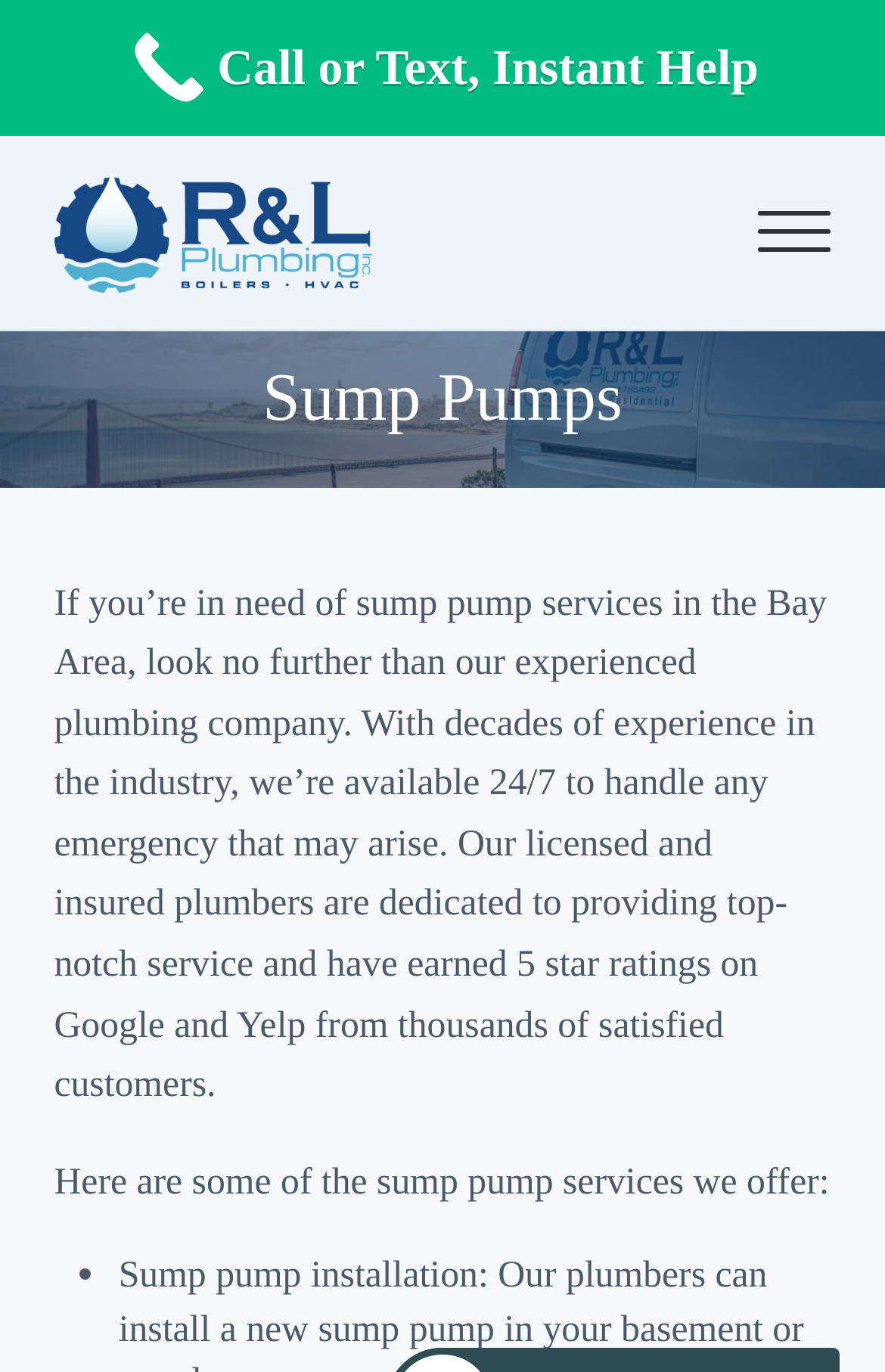What is the location of the company?
Please provide a comprehensive answer based on the details in the screenshot.

I found the location of the company by reading the text, which mentions 'Sump Pumps San Francisco' and 'RL Plumbing San Francisco'. This suggests that the company is based in San Francisco.